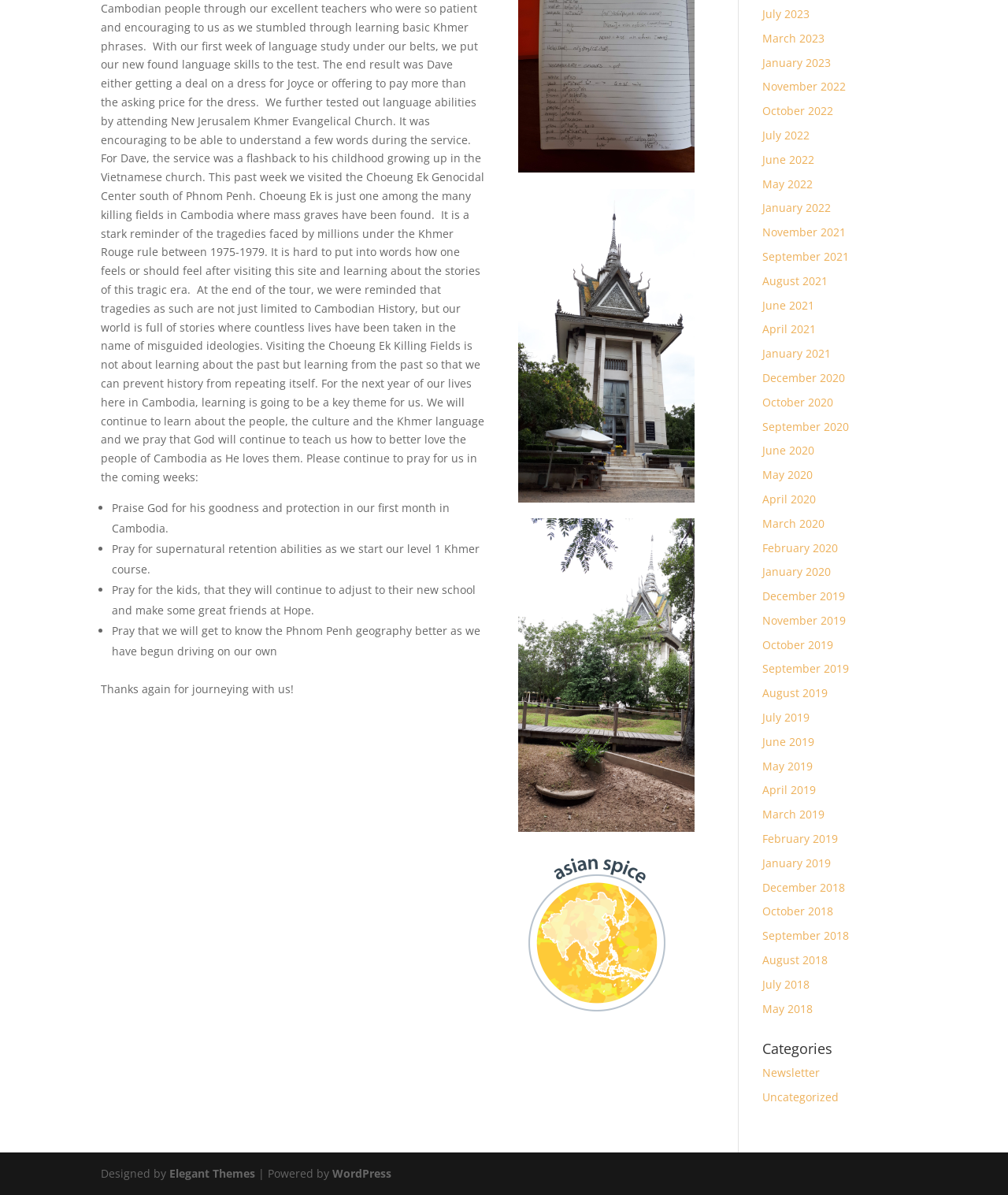Identify the bounding box coordinates for the UI element described as follows: September 2020. Use the format (top-left x, top-left y, bottom-right x, bottom-right y) and ensure all values are floating point numbers between 0 and 1.

[0.756, 0.35, 0.842, 0.363]